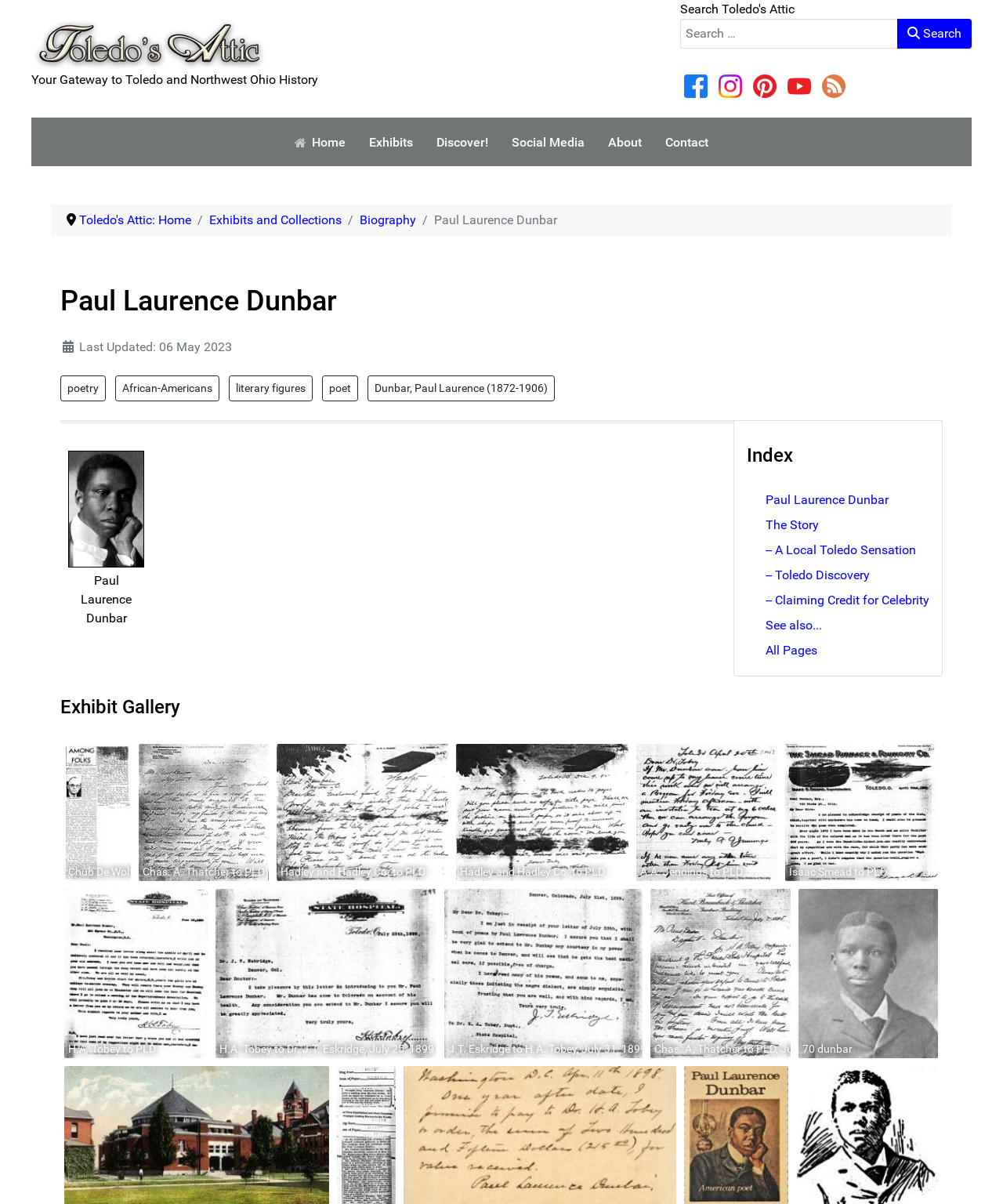Identify the bounding box coordinates for the region of the element that should be clicked to carry out the instruction: "Explore the Exhibit Gallery". The bounding box coordinates should be four float numbers between 0 and 1, i.e., [left, top, right, bottom].

[0.06, 0.577, 0.94, 0.599]